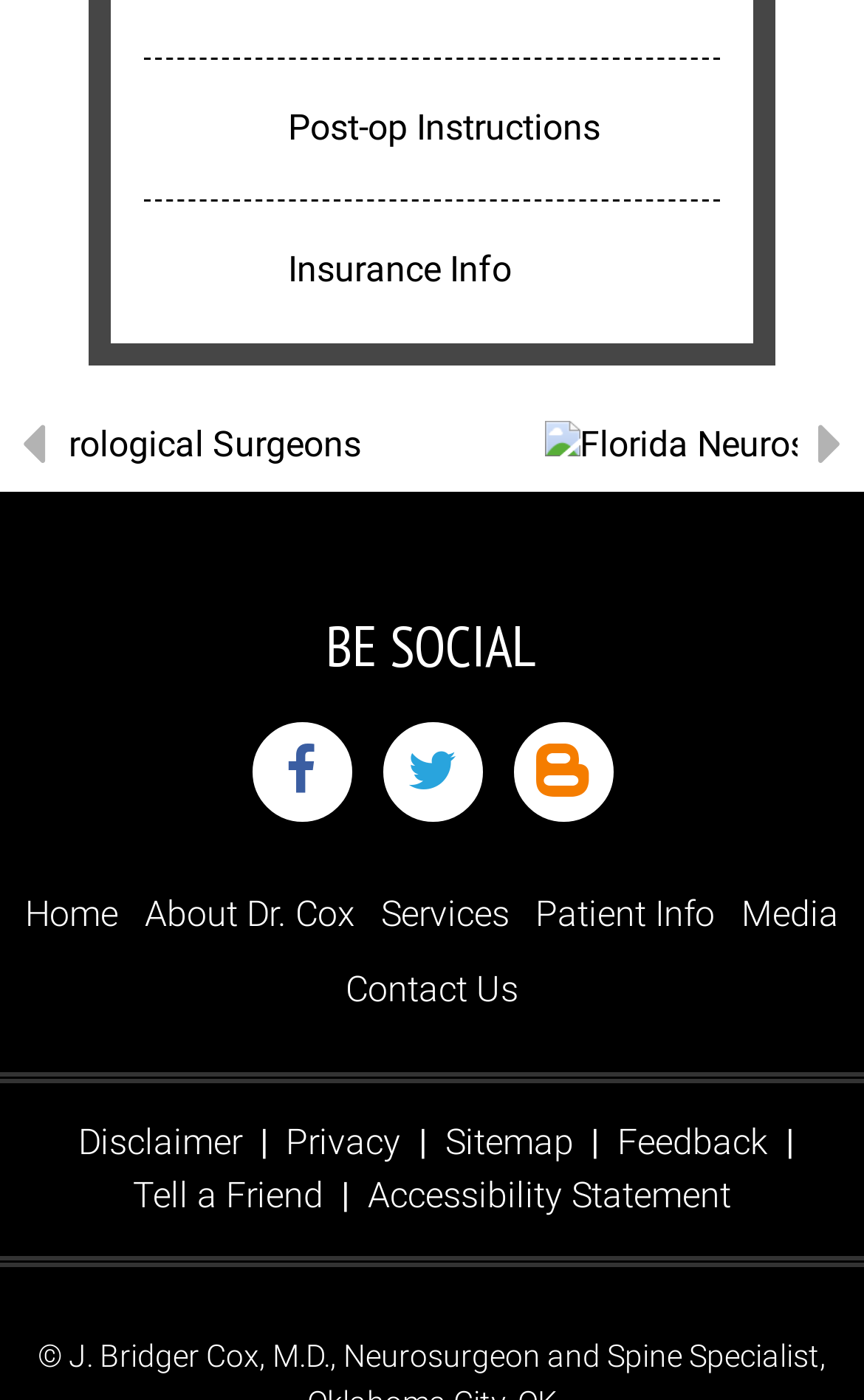Answer the question briefly using a single word or phrase: 
How many links are there in the top navigation menu?

5